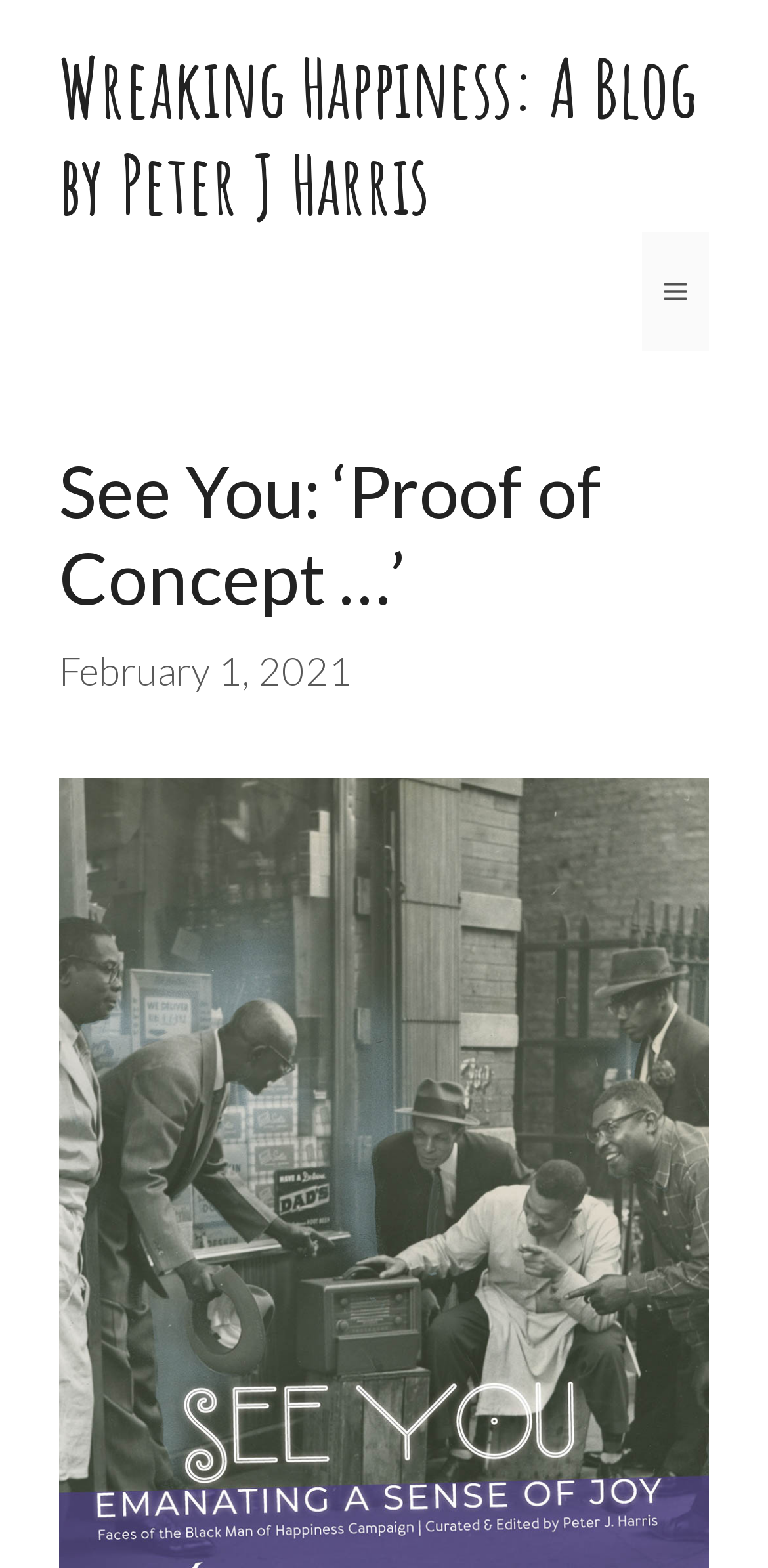What is the name of the author?
Using the information from the image, answer the question thoroughly.

I found the answer by looking at the link element with the text 'Wreaking Happiness: A Blog by Peter J Harris' which is a child of the banner element, and it contains the author's name.